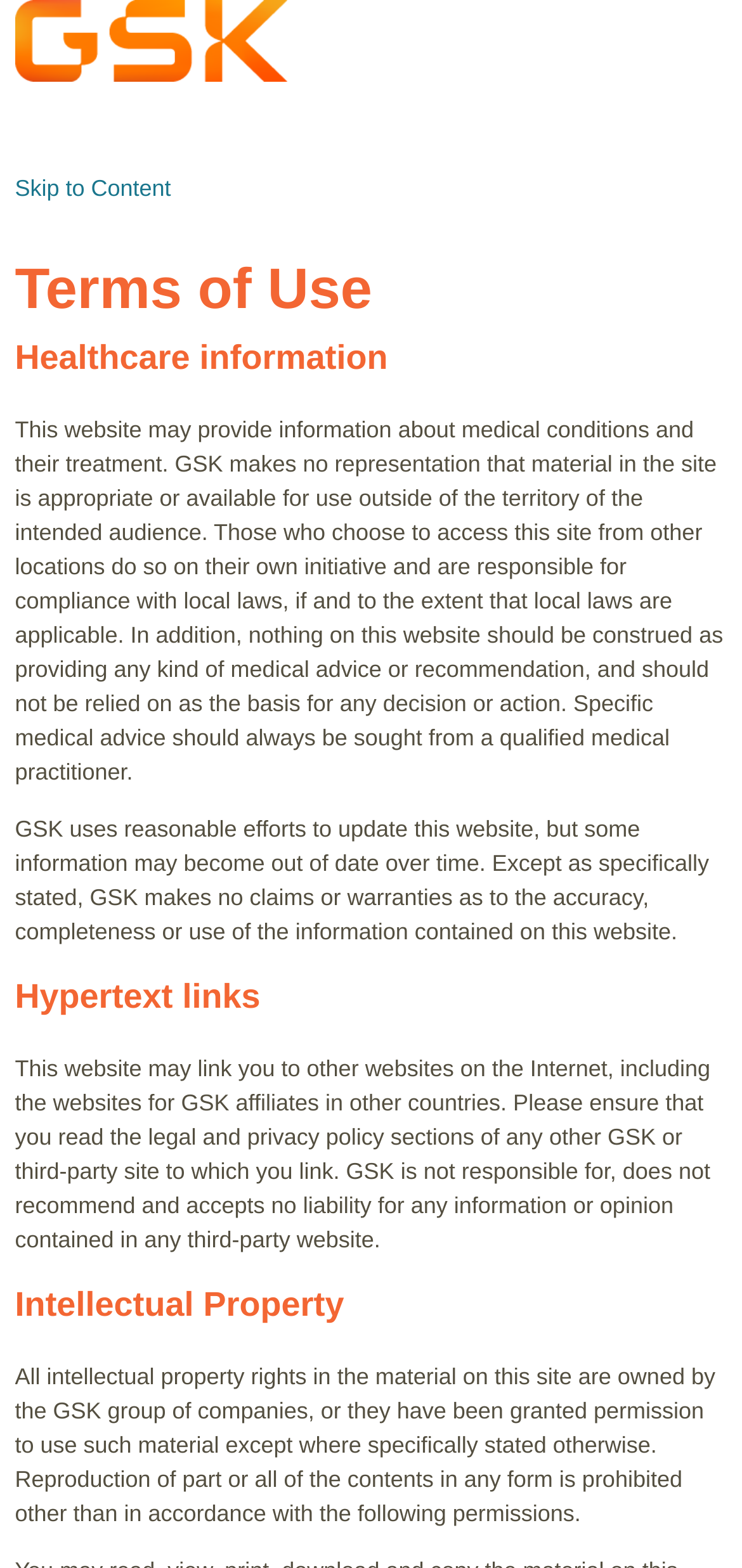Extract the main heading text from the webpage.

Terms of Use